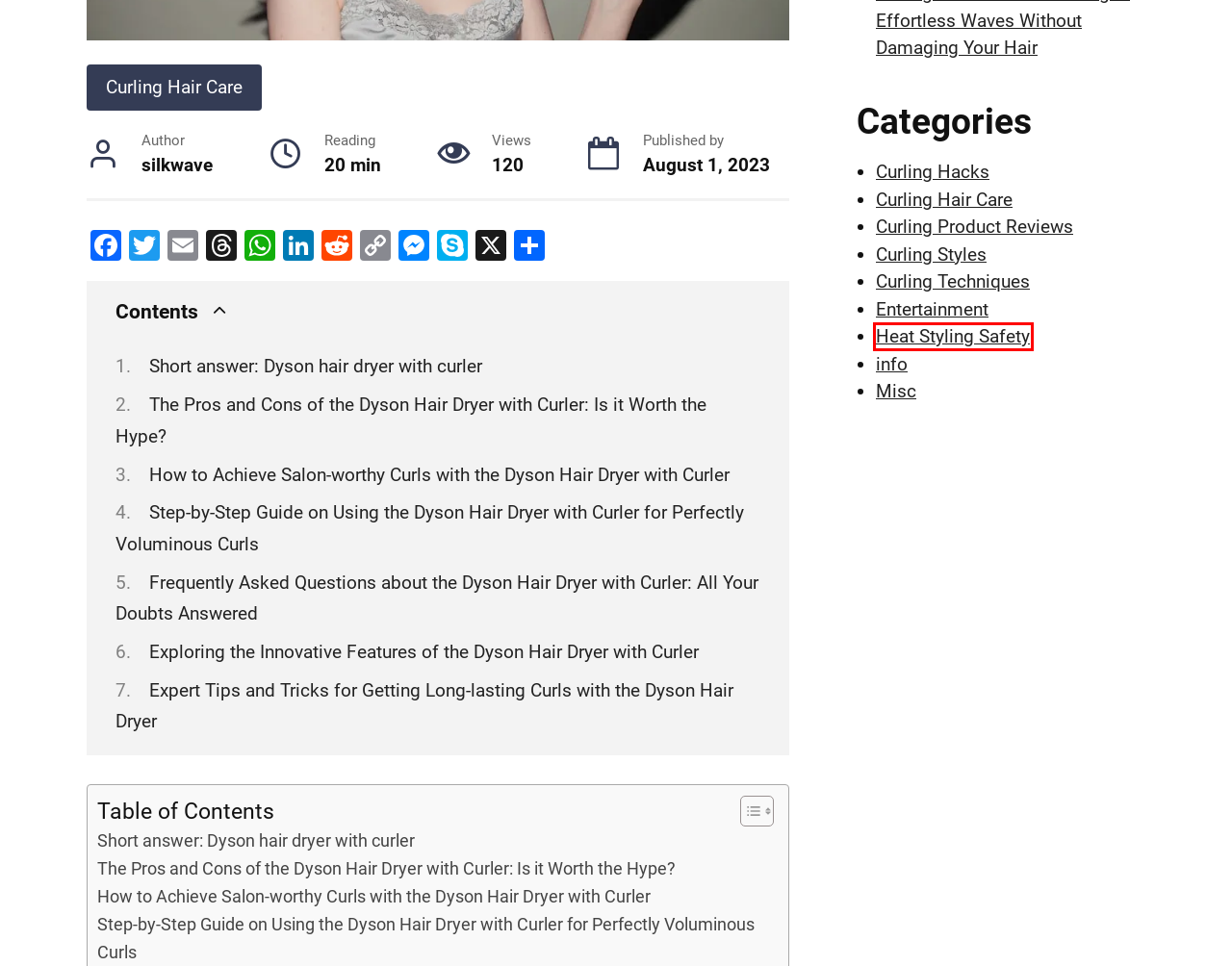Analyze the given webpage screenshot and identify the UI element within the red bounding box. Select the webpage description that best matches what you expect the new webpage to look like after clicking the element. Here are the candidates:
A. Misc Archives - Silk-Wave.com
B. Curling Styles Archives - Silk-Wave.com
C. How to Curl Short Hair with a Straightener - Silk-Wave.com
D. info Archives - Silk-Wave.com
E. Heat Styling Safety Archives - Silk-Wave.com
F. Natural Hair Curling: The Ultimate Guide - Silk-Wave.com
G. Dyson Auto Hair Curler: The Ultimate Styling Tool for Effortless Curls - Silk-Wave.com
H. AddToAny - Share

E